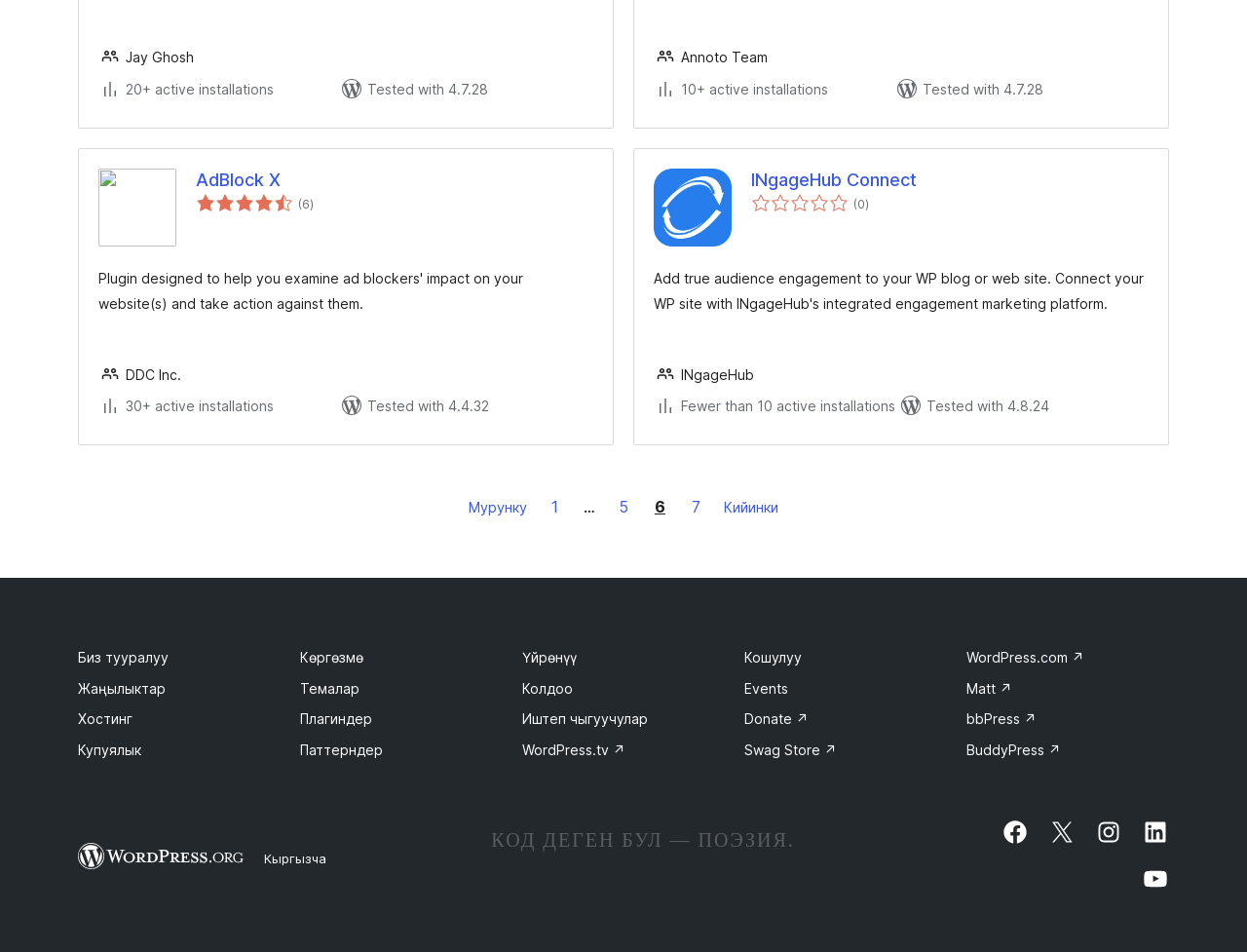Provide a brief response to the question below using one word or phrase:
What is the rating of AdBlock X?

4.5 out of 5 stars